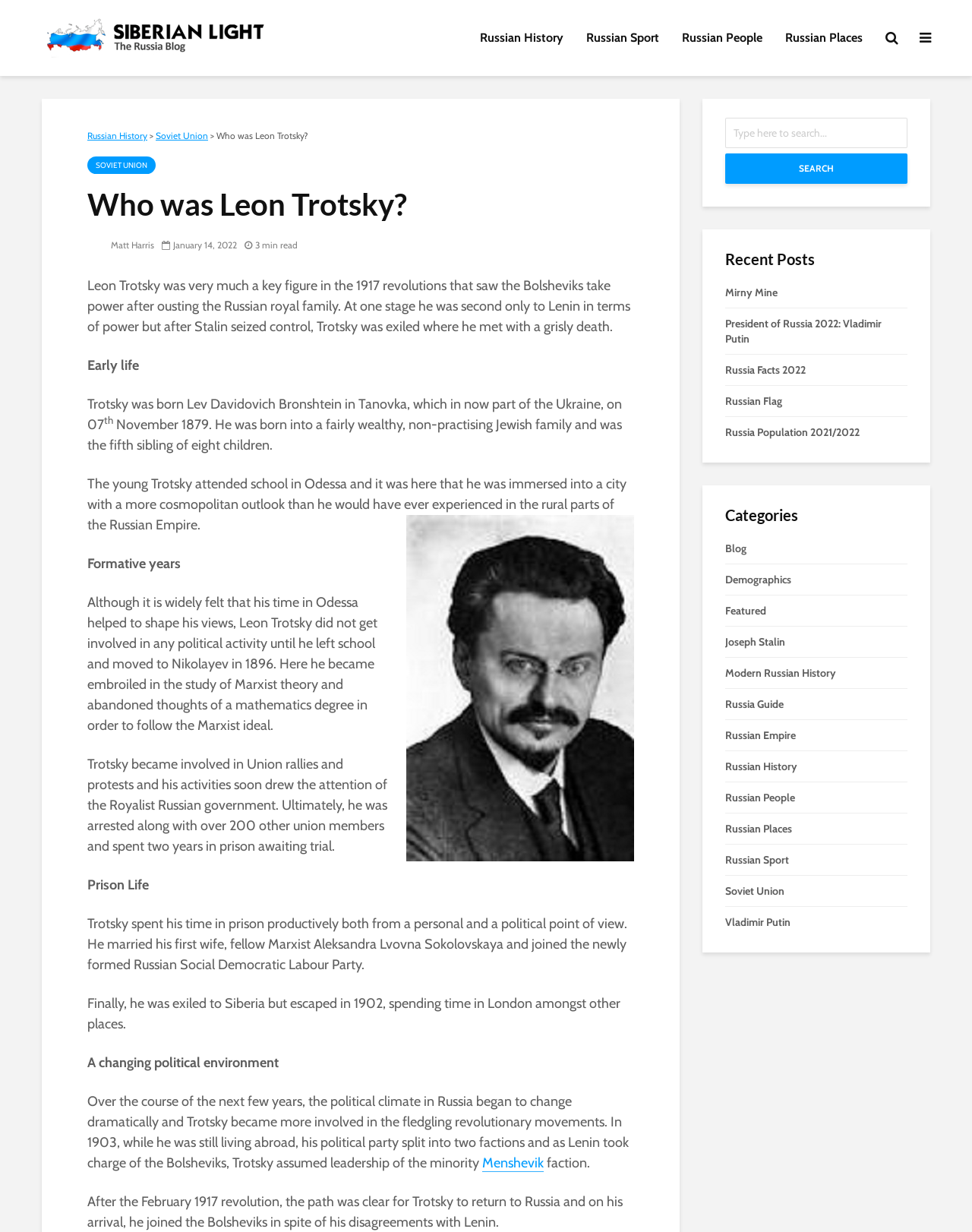What was Leon Trotsky's occupation?
Using the image, respond with a single word or phrase.

Revolutionary